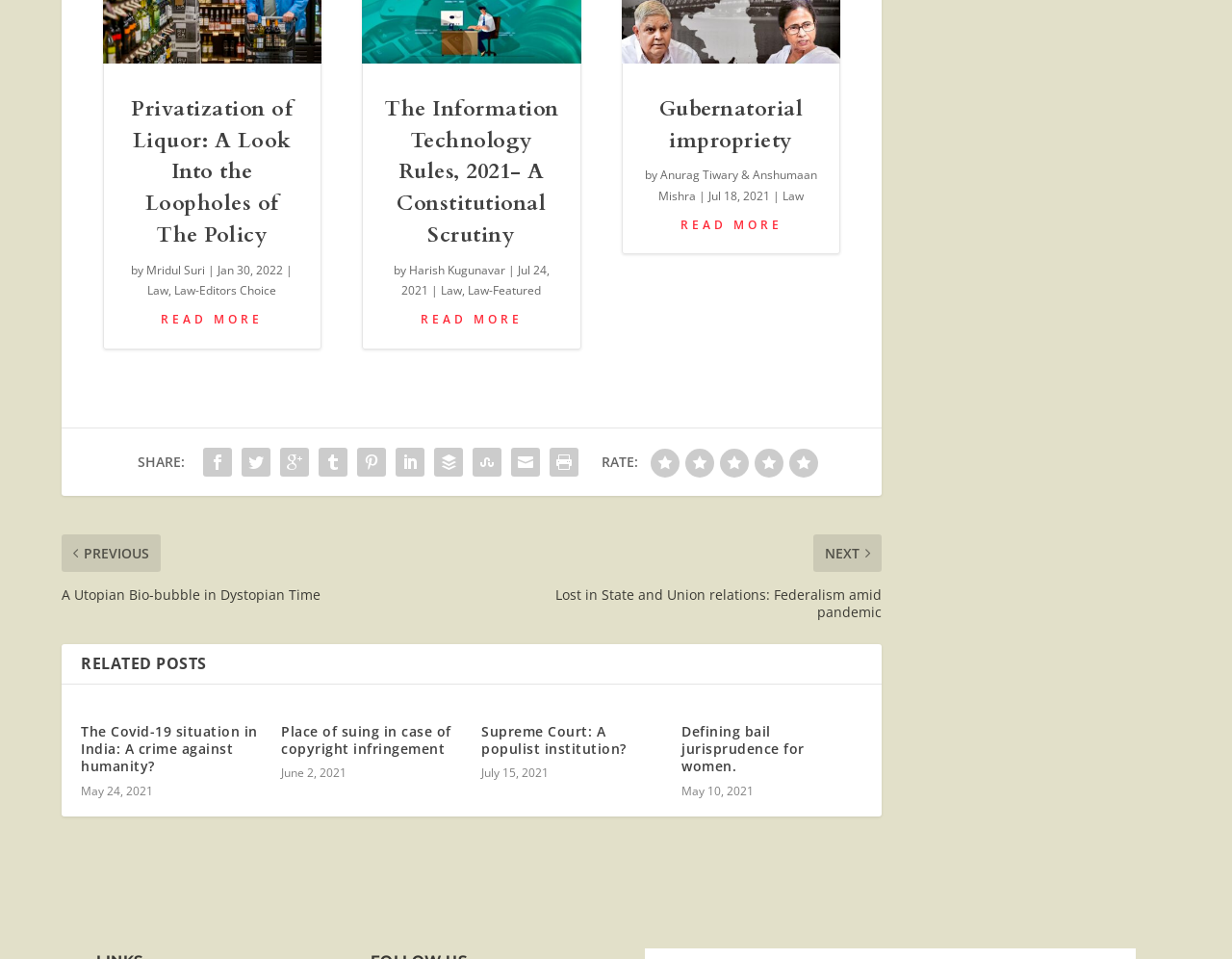Identify and provide the bounding box for the element described by: "Law-Featured".

[0.38, 0.292, 0.439, 0.309]